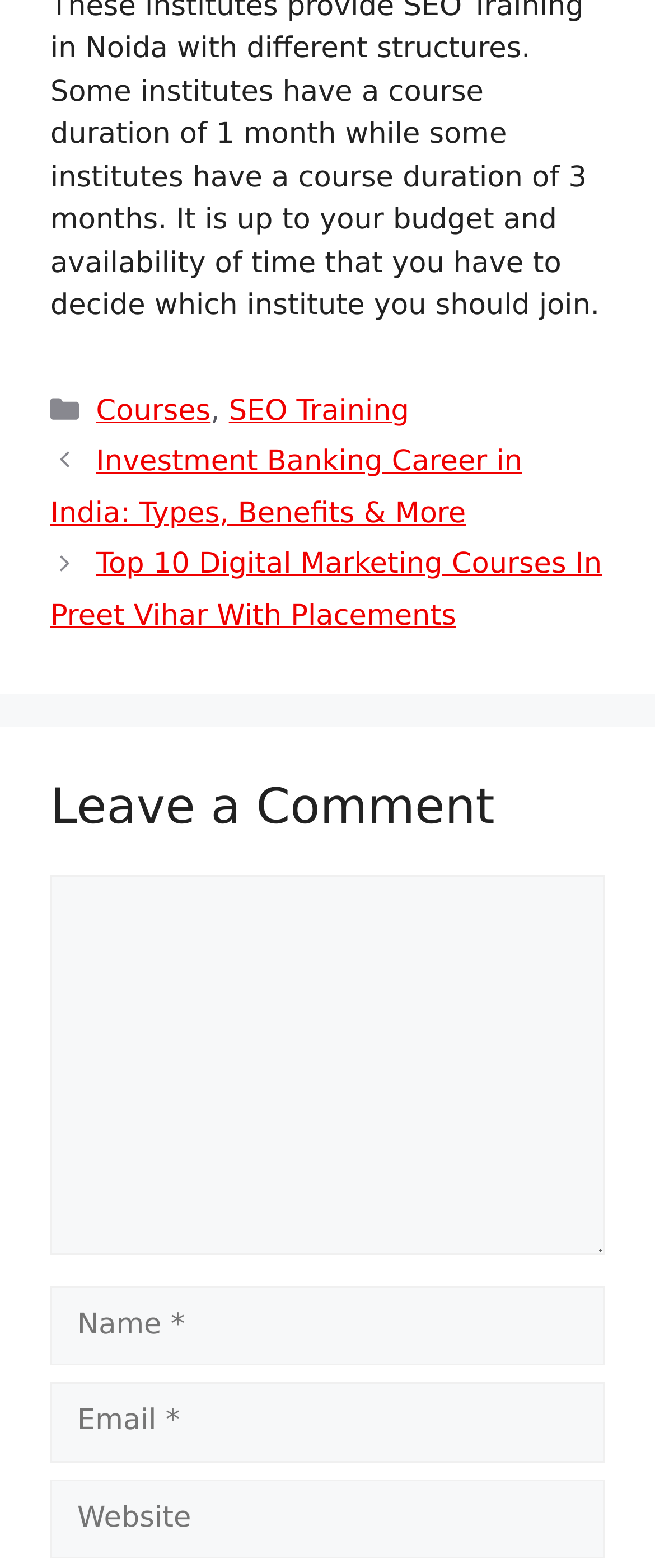Provide the bounding box coordinates for the area that should be clicked to complete the instruction: "Enter your name in the 'Name' field".

[0.077, 0.82, 0.923, 0.871]